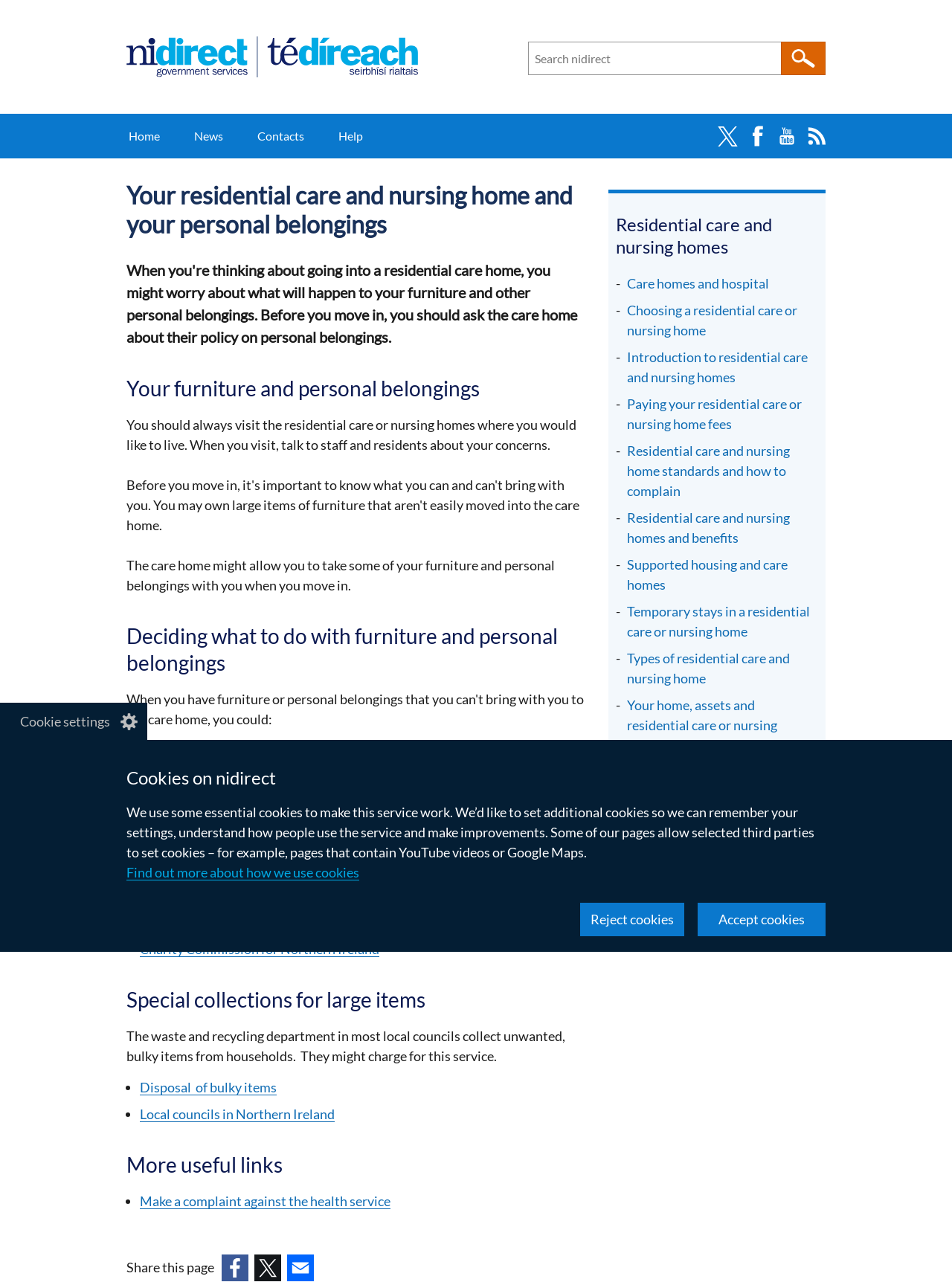Using the given element description, provide the bounding box coordinates (top-left x, top-left y, bottom-right x, bottom-right y) for the corresponding UI element in the screenshot: Cookie settings

[0.0, 0.548, 0.155, 0.577]